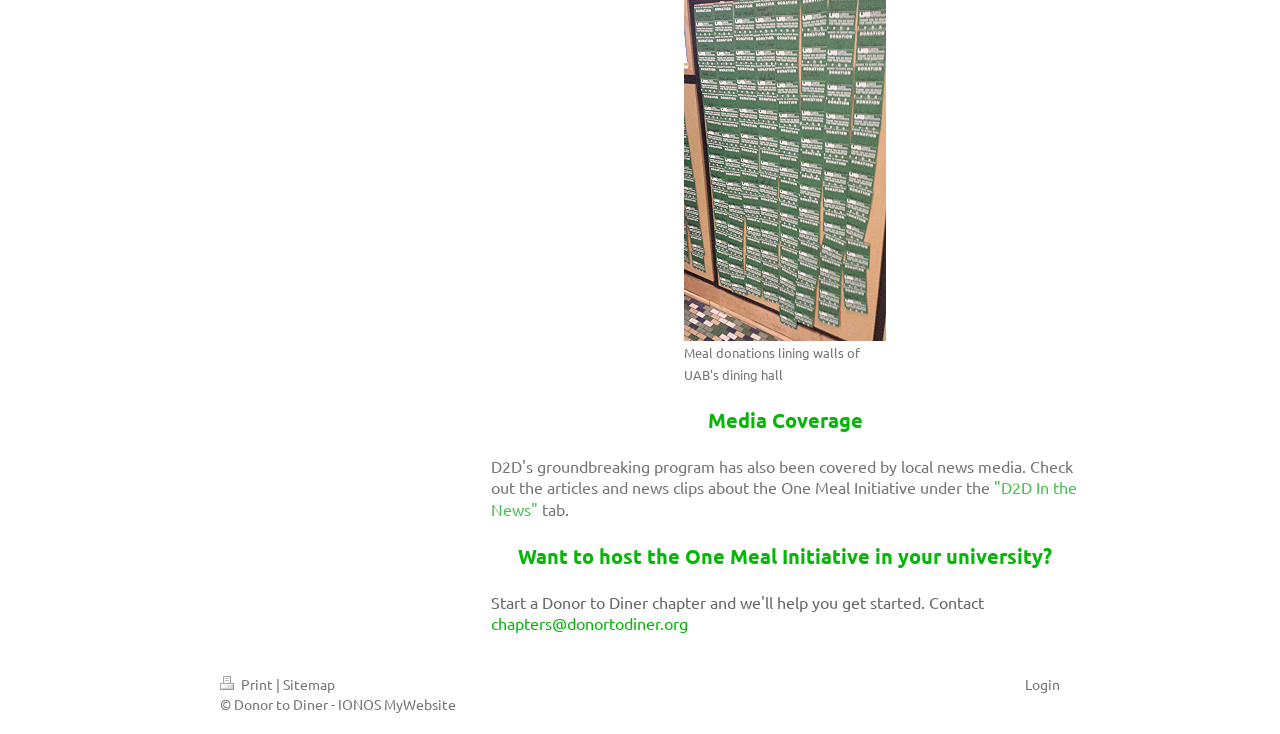Carefully examine the image and provide an in-depth answer to the question: What is the name of the initiative mentioned on the webpage?

The webpage mentions 'Want to host the One Meal Initiative in your university?' which indicates that the One Meal Initiative is a program or project that can be hosted in universities.